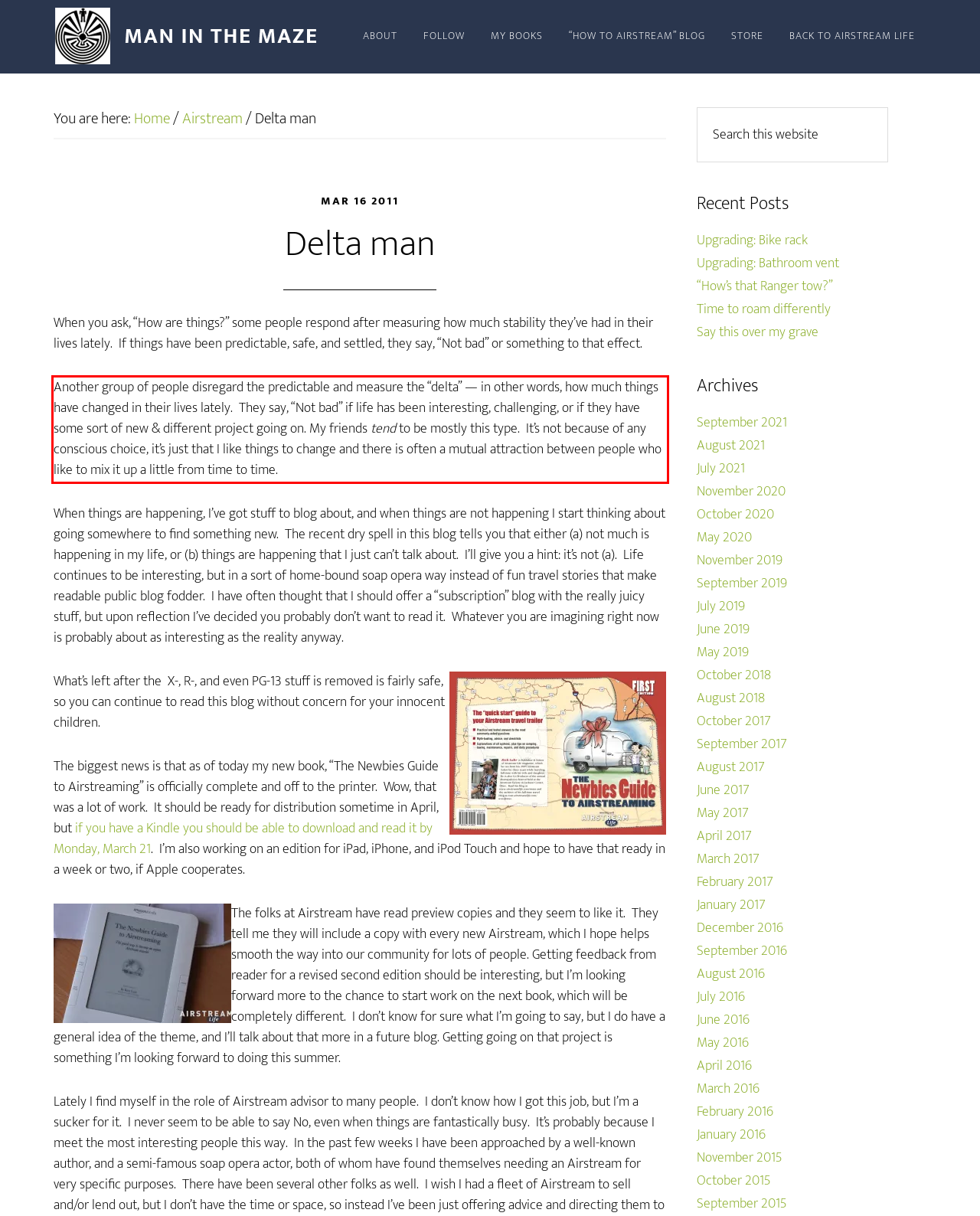Please identify and extract the text from the UI element that is surrounded by a red bounding box in the provided webpage screenshot.

Another group of people disregard the predictable and measure the “delta” — in other words, how much things have changed in their lives lately. They say, “Not bad” if life has been interesting, challenging, or if they have some sort of new & different project going on. My friends tend to be mostly this type. It’s not because of any conscious choice, it’s just that I like things to change and there is often a mutual attraction between people who like to mix it up a little from time to time.